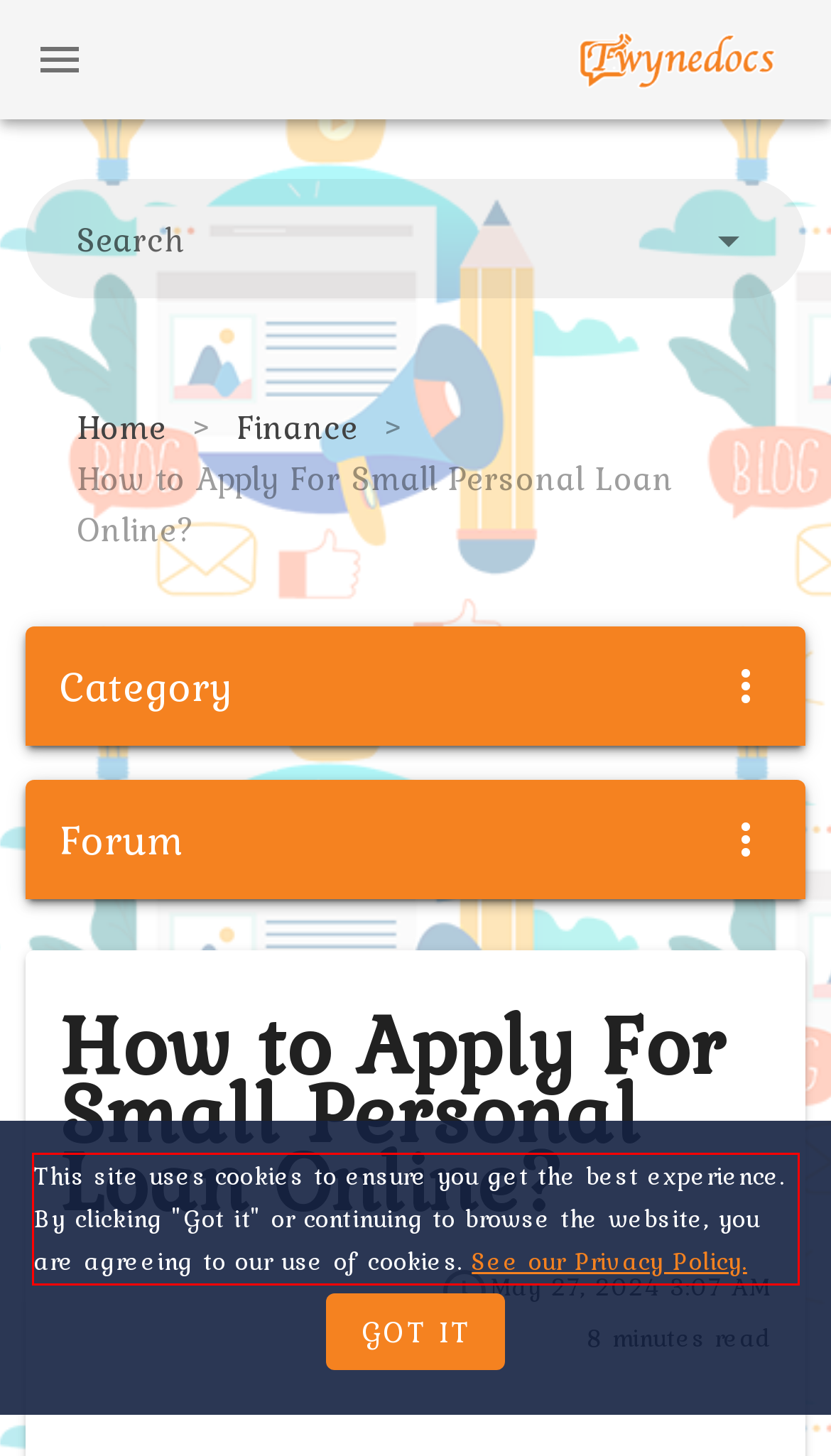You are given a screenshot with a red rectangle. Identify and extract the text within this red bounding box using OCR.

This site uses cookies to ensure you get the best experience. By clicking "Got it" or continuing to browse the website, you are agreeing to our use of cookies. See our Privacy Policy.